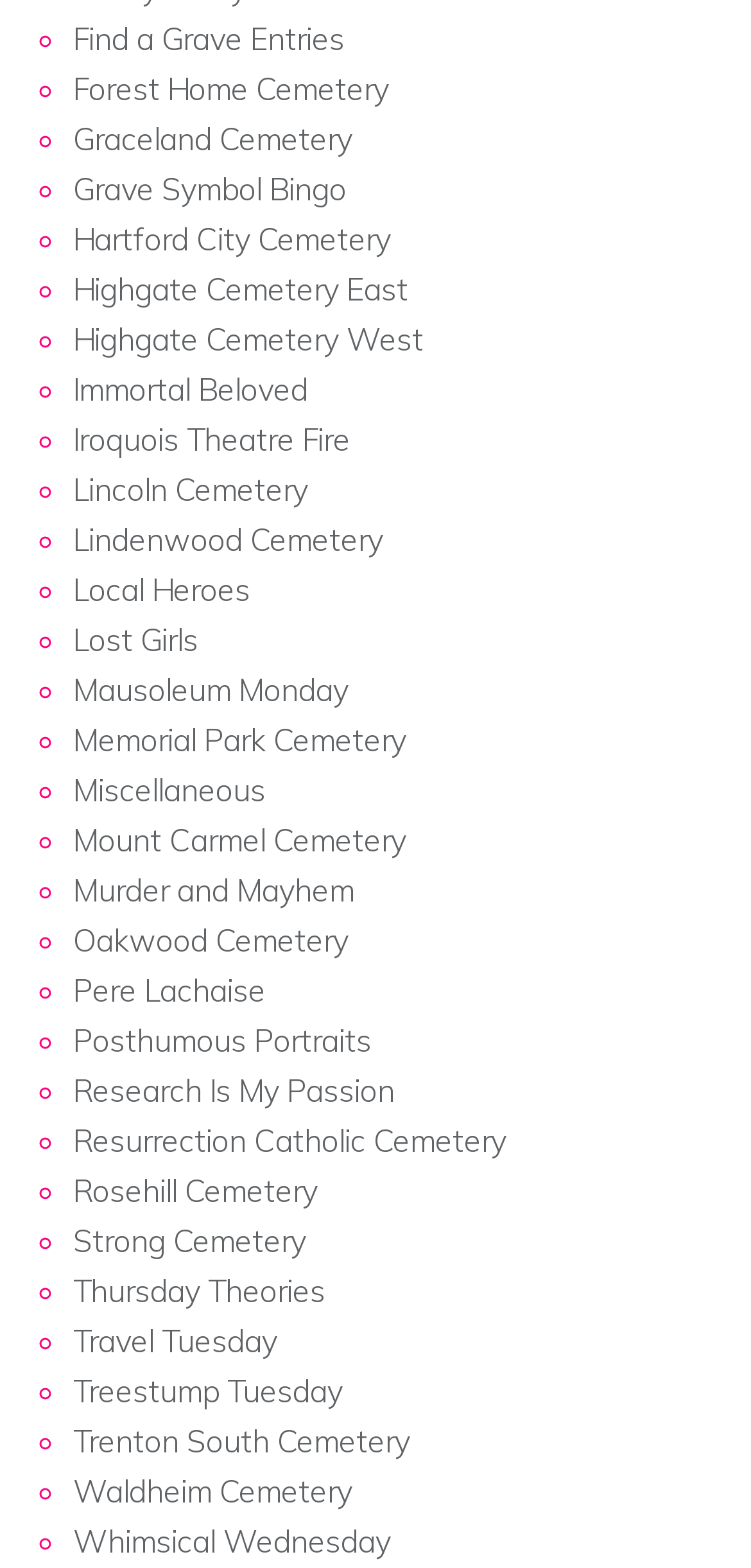From the webpage screenshot, predict the bounding box coordinates (top-left x, top-left y, bottom-right x, bottom-right y) for the UI element described here: Research Is My Passion

[0.097, 0.683, 0.526, 0.708]